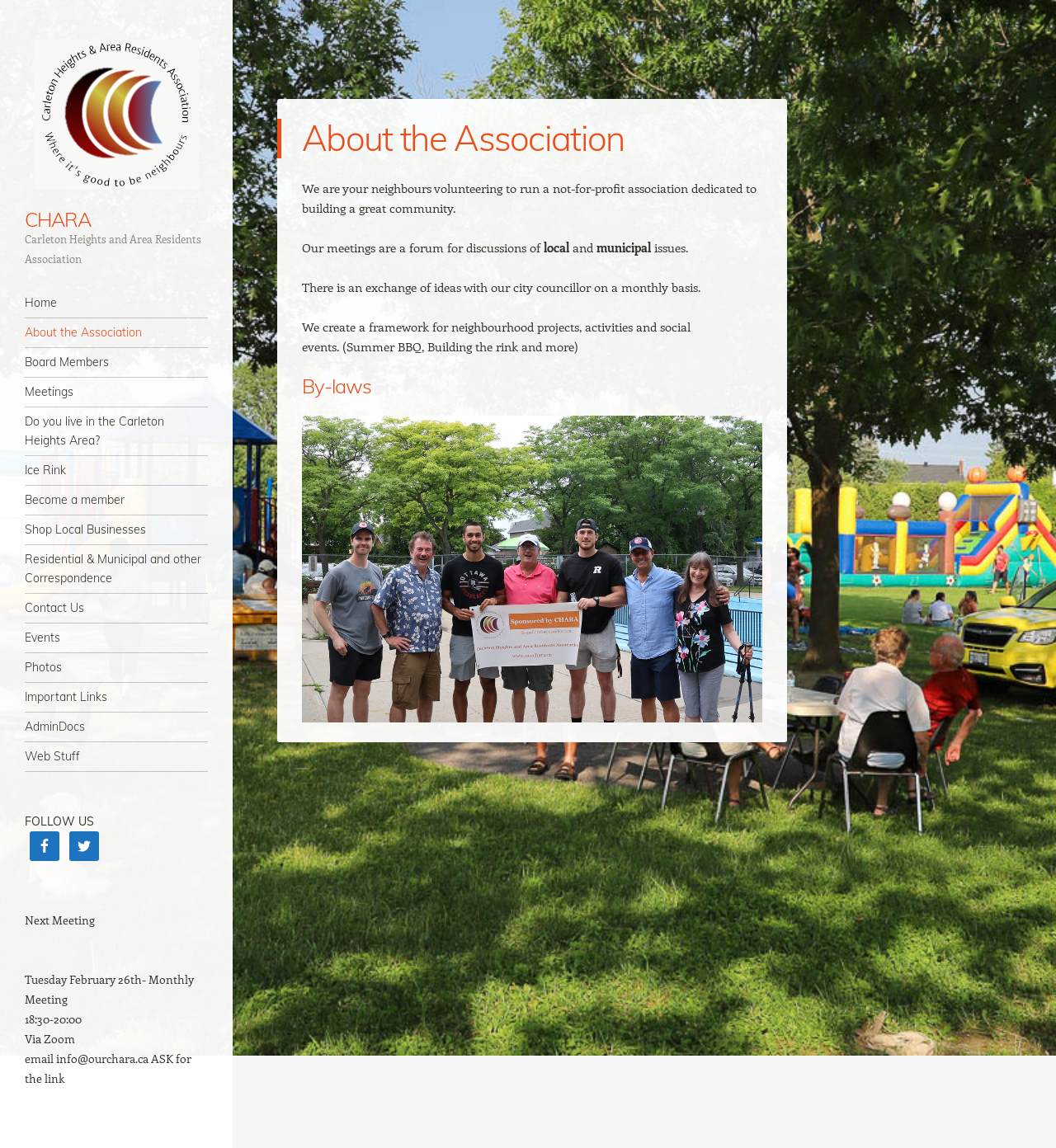Please specify the bounding box coordinates of the area that should be clicked to accomplish the following instruction: "Go to the About the Association page". The coordinates should consist of four float numbers between 0 and 1, i.e., [left, top, right, bottom].

[0.023, 0.277, 0.197, 0.302]